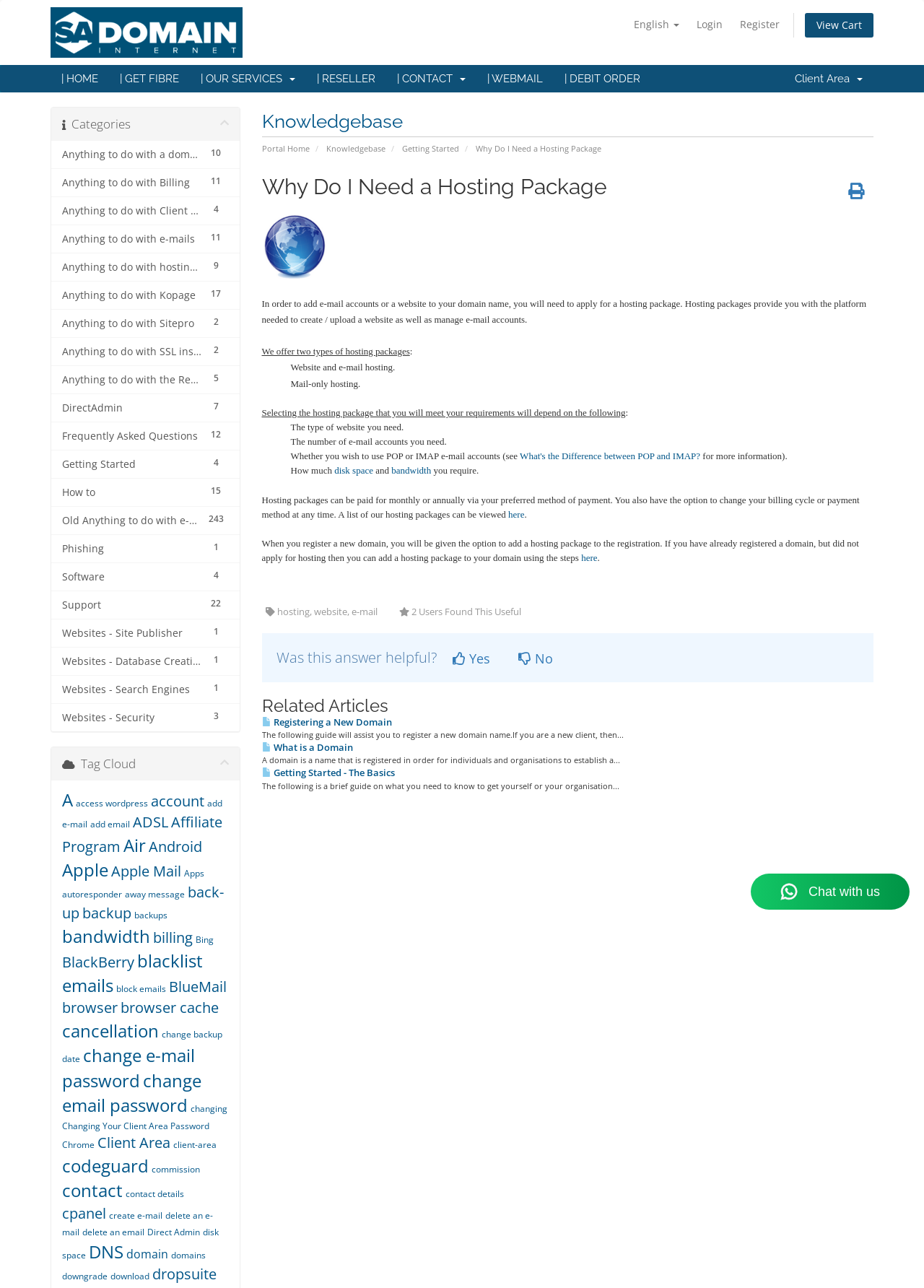What is the difference between POP and IMAP e-mail accounts?
Using the image, answer in one word or phrase.

See link for more information